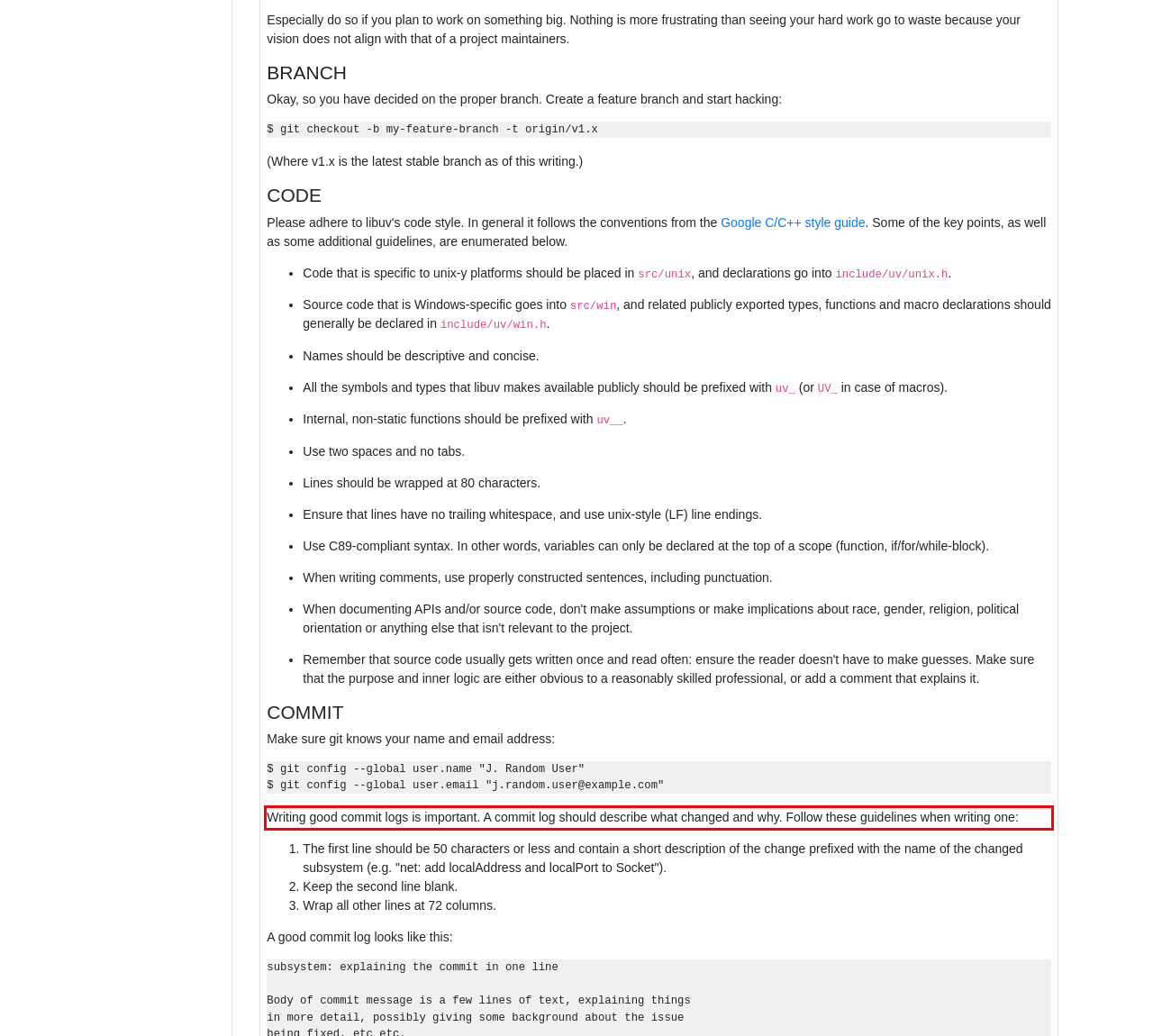Using the provided screenshot of a webpage, recognize and generate the text found within the red rectangle bounding box.

Writing good commit logs is important. A commit log should describe what changed and why. Follow these guidelines when writing one: